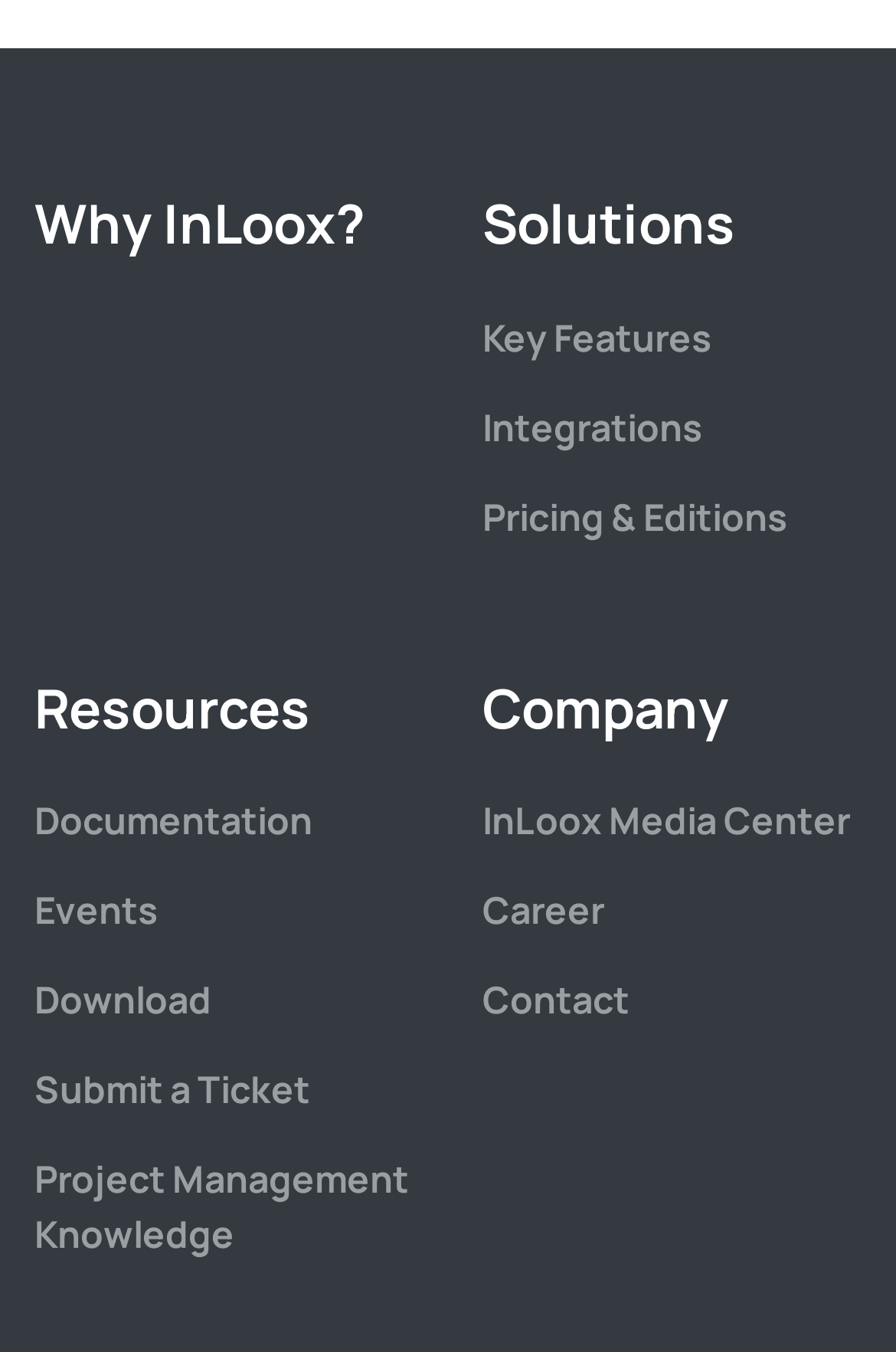Please find the bounding box coordinates of the clickable region needed to complete the following instruction: "Download InLoox". The bounding box coordinates must consist of four float numbers between 0 and 1, i.e., [left, top, right, bottom].

[0.038, 0.721, 0.236, 0.759]